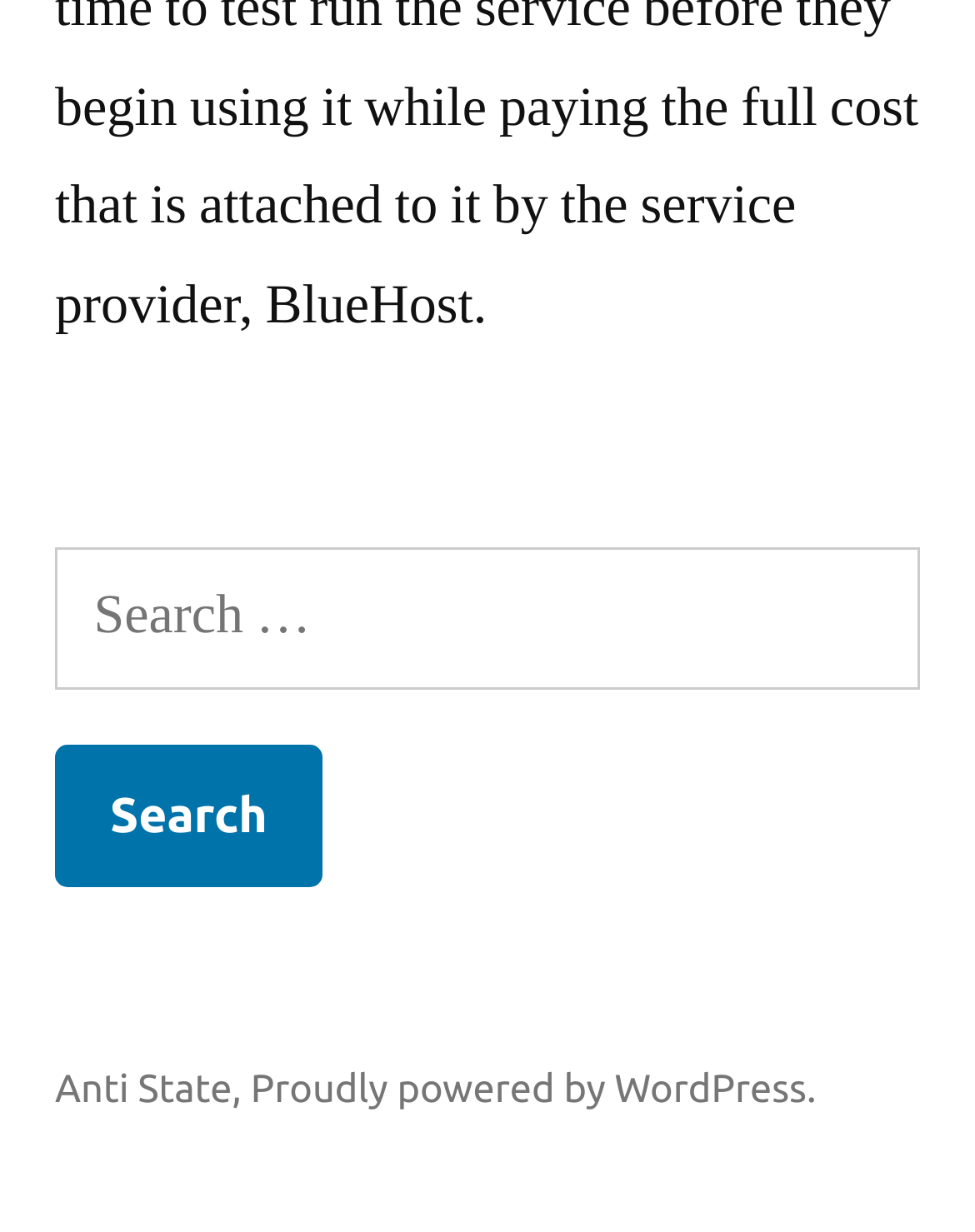Using the webpage screenshot, locate the HTML element that fits the following description and provide its bounding box: "Proudly powered by WordPress.".

[0.257, 0.864, 0.837, 0.9]